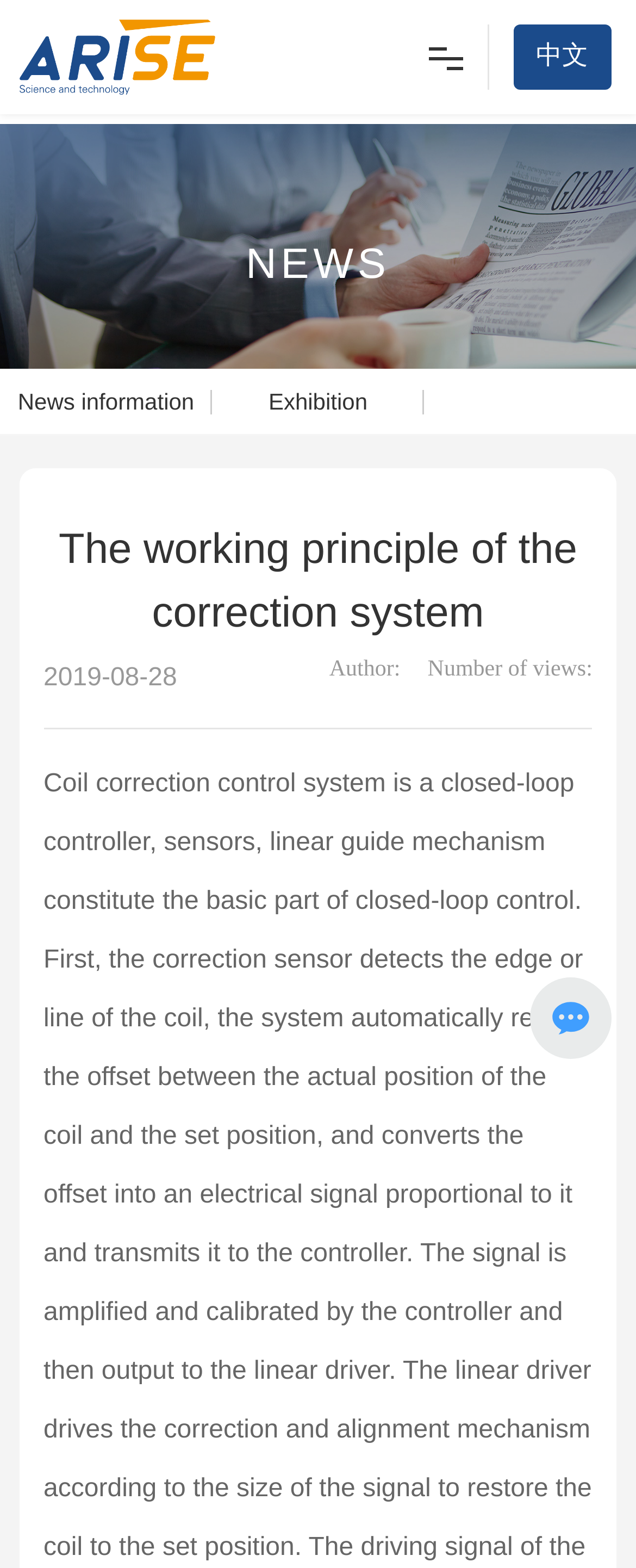What is the language option on the top right? Please answer the question using a single word or phrase based on the image.

中文